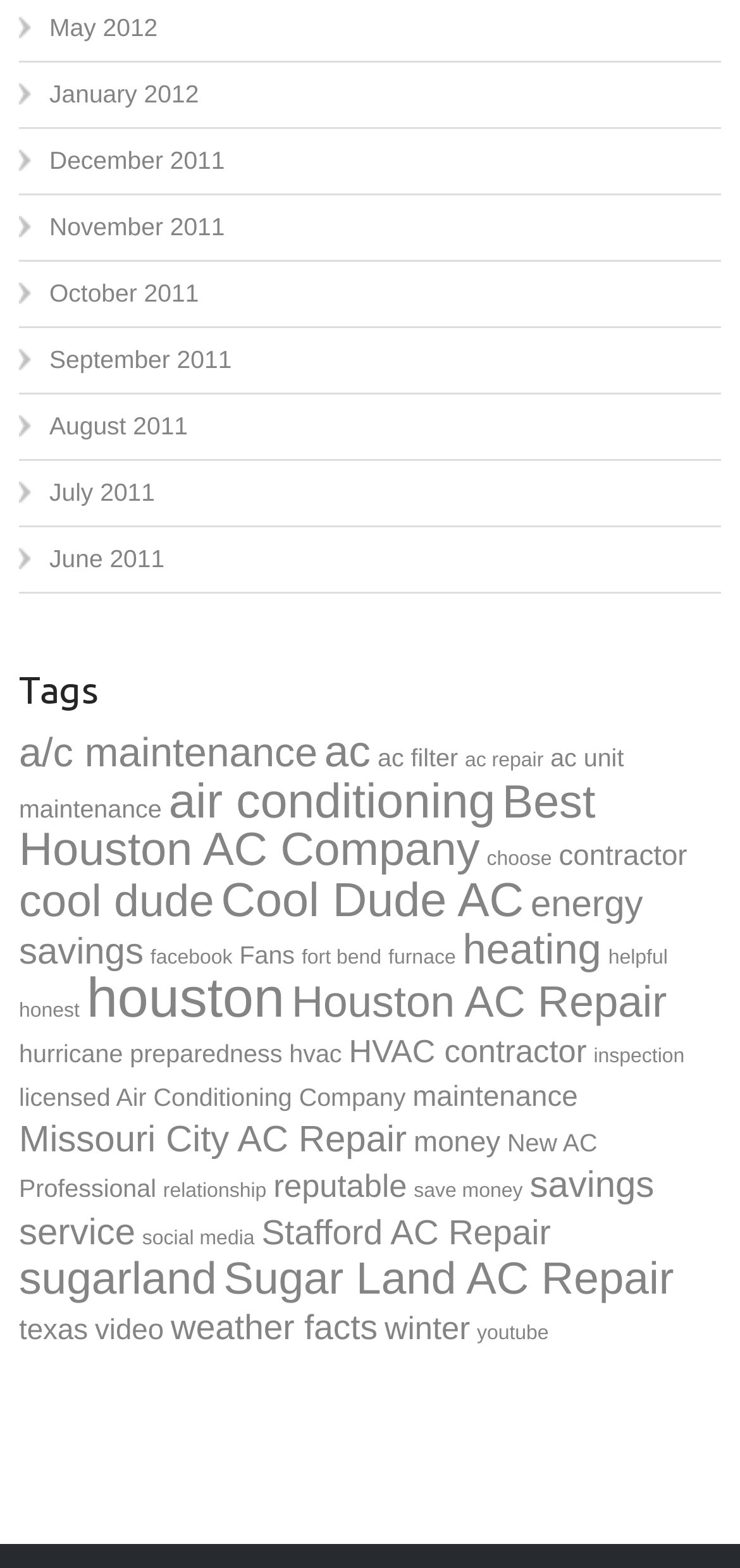How many tags are related to air conditioning?
Can you offer a detailed and complete answer to this question?

I counted the tags that are directly related to air conditioning, such as 'air conditioning', 'ac maintenance', 'ac filter', 'ac repair', and 'ac unit maintenance'. There may be more tags related to air conditioning, but these 5 are explicitly mentioned.